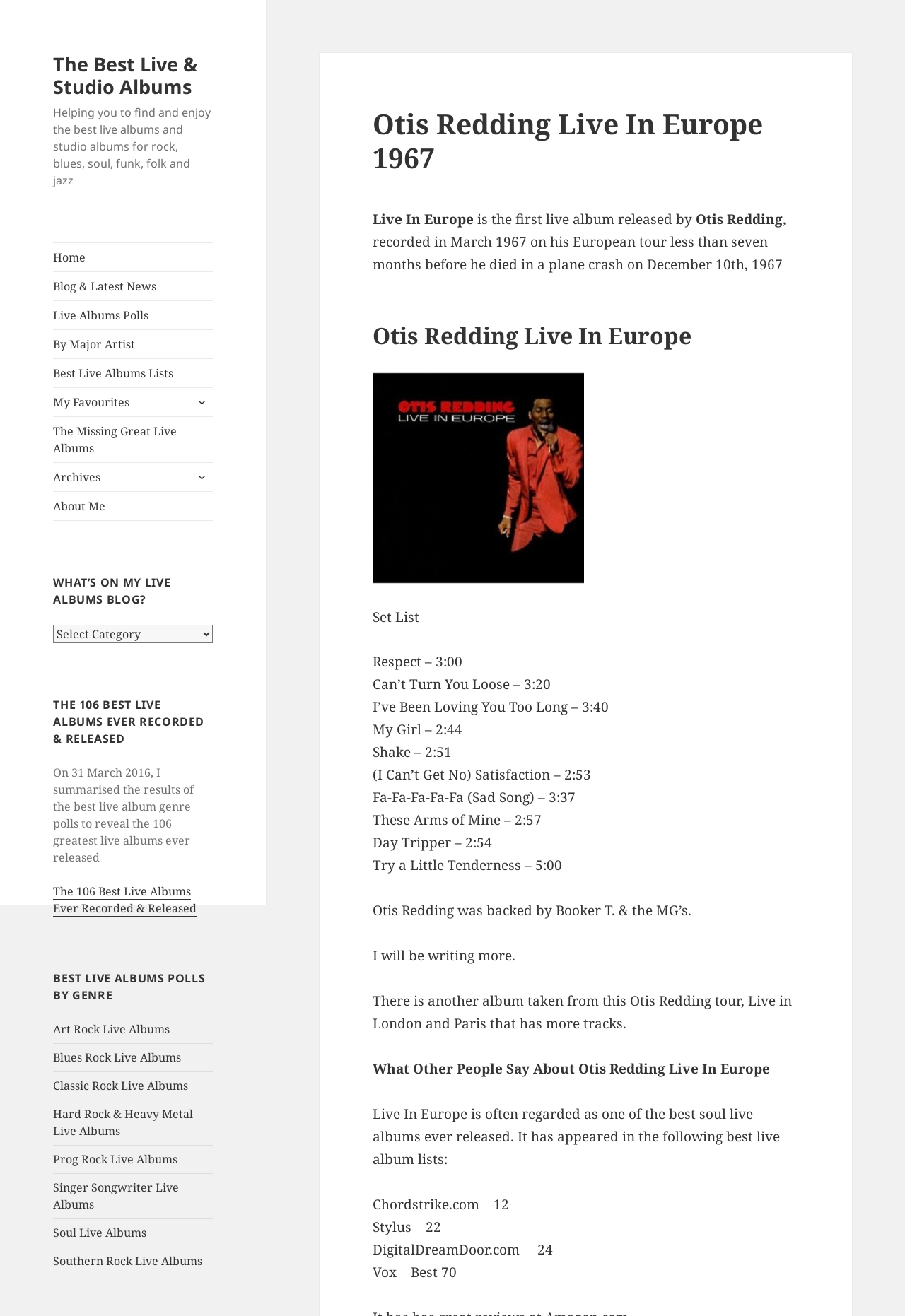Write an elaborate caption that captures the essence of the webpage.

This webpage is about Otis Redding's live album "Live In Europe 1967". At the top, there is a navigation menu with links to various sections of the website, including "Home", "Blog & Latest News", and "Best Live Albums Lists". Below the navigation menu, there is a heading that reads "WHAT'S ON MY LIVE ALBUMS BLOG?" followed by a brief description of the blog.

The main content of the webpage is divided into sections. The first section is about the live album "Live In Europe 1967", which is described as the first live album released by Otis Redding, recorded in March 1967 on his European tour. There is an image of the album cover on the right side of the section.

Below the album description, there is a section listing the set list of the album, which includes songs like "Respect", "Can't Turn You Loose", and "Try a Little Tenderness". Each song is listed with its duration.

The next section is about Otis Redding's backing band, Booker T. & the MG's. There is also a note that the author will be writing more about the album.

Following that, there is a section that discusses what other people say about the album, including quotes from various sources that regard "Live In Europe" as one of the best soul live albums ever released. The webpage also lists the album's rankings in various best live album lists, including those from Chordstrike.com, Stylus, DigitalDreamDoor.com, and Vox.

Overall, the webpage provides detailed information about Otis Redding's live album "Live In Europe 1967", including its background, set list, and critical reception.